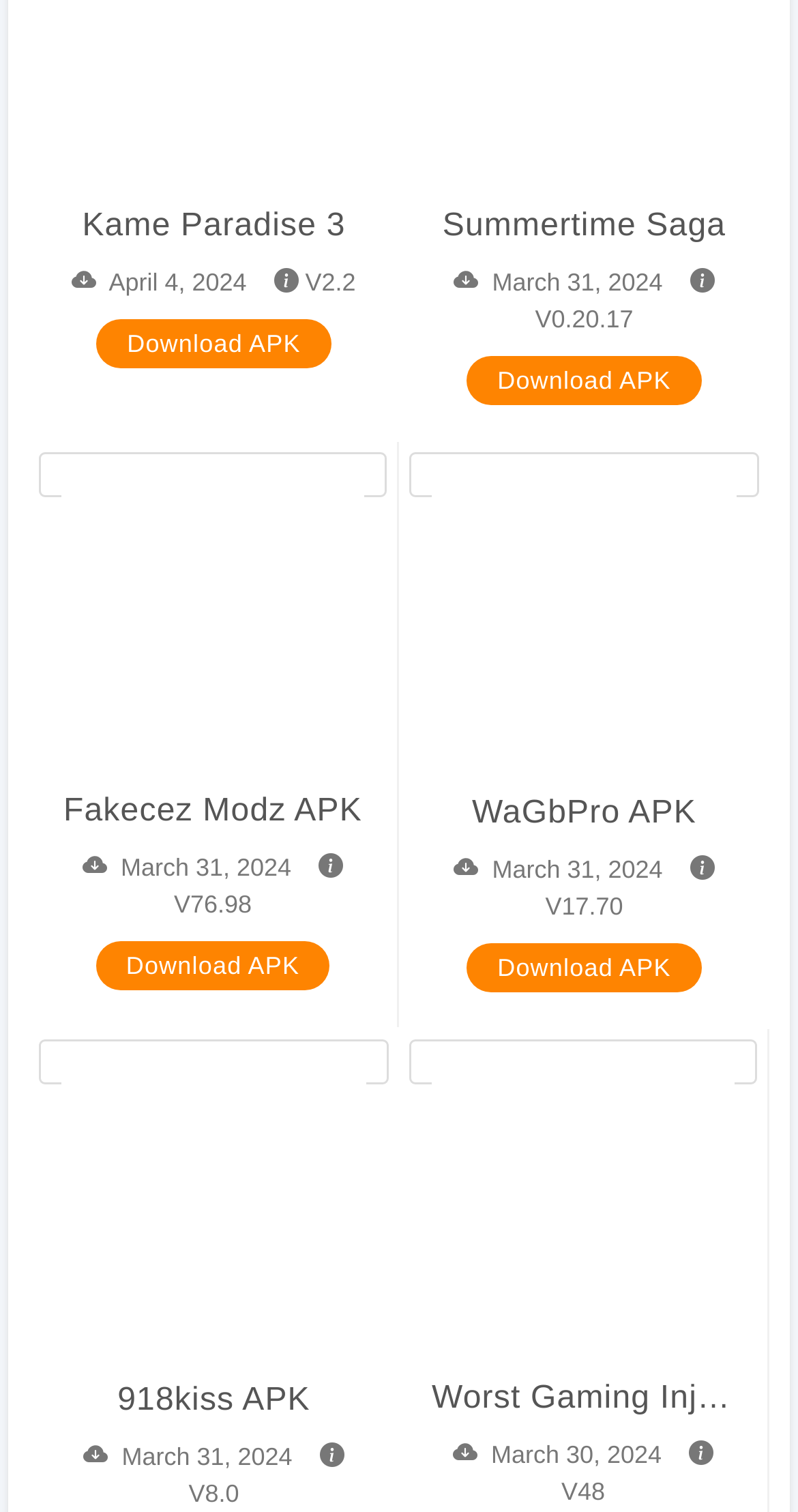Please examine the image and answer the question with a detailed explanation:
What is the version of Summertime Saga?

The second section on the webpage has a static text 'V0.20.17' next to the link 'Summertime Saga', which indicates that the version of Summertime Saga is V0.20.17.